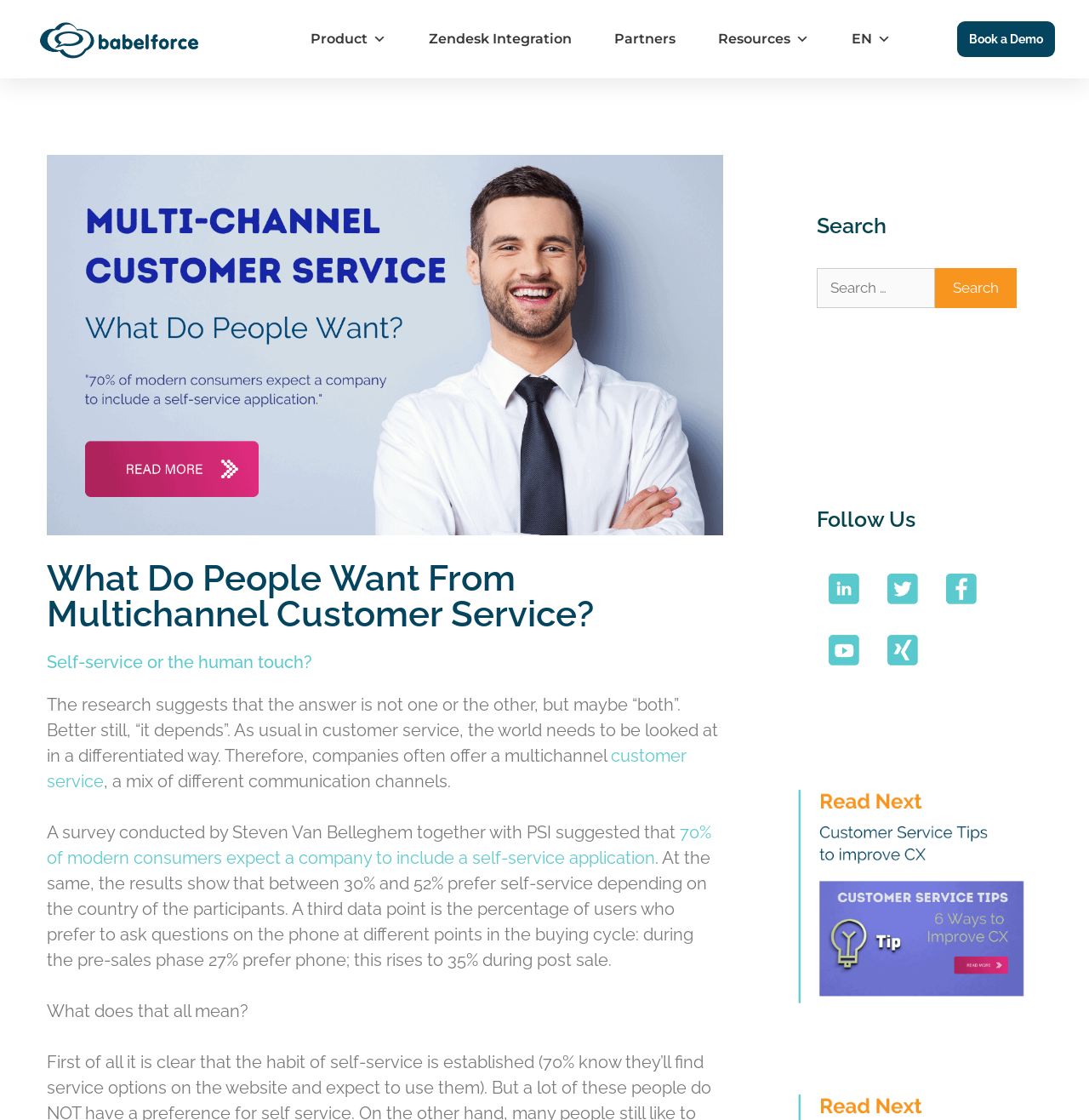Determine the bounding box coordinates for the clickable element to execute this instruction: "Search for something". Provide the coordinates as four float numbers between 0 and 1, i.e., [left, top, right, bottom].

[0.75, 0.239, 0.934, 0.275]